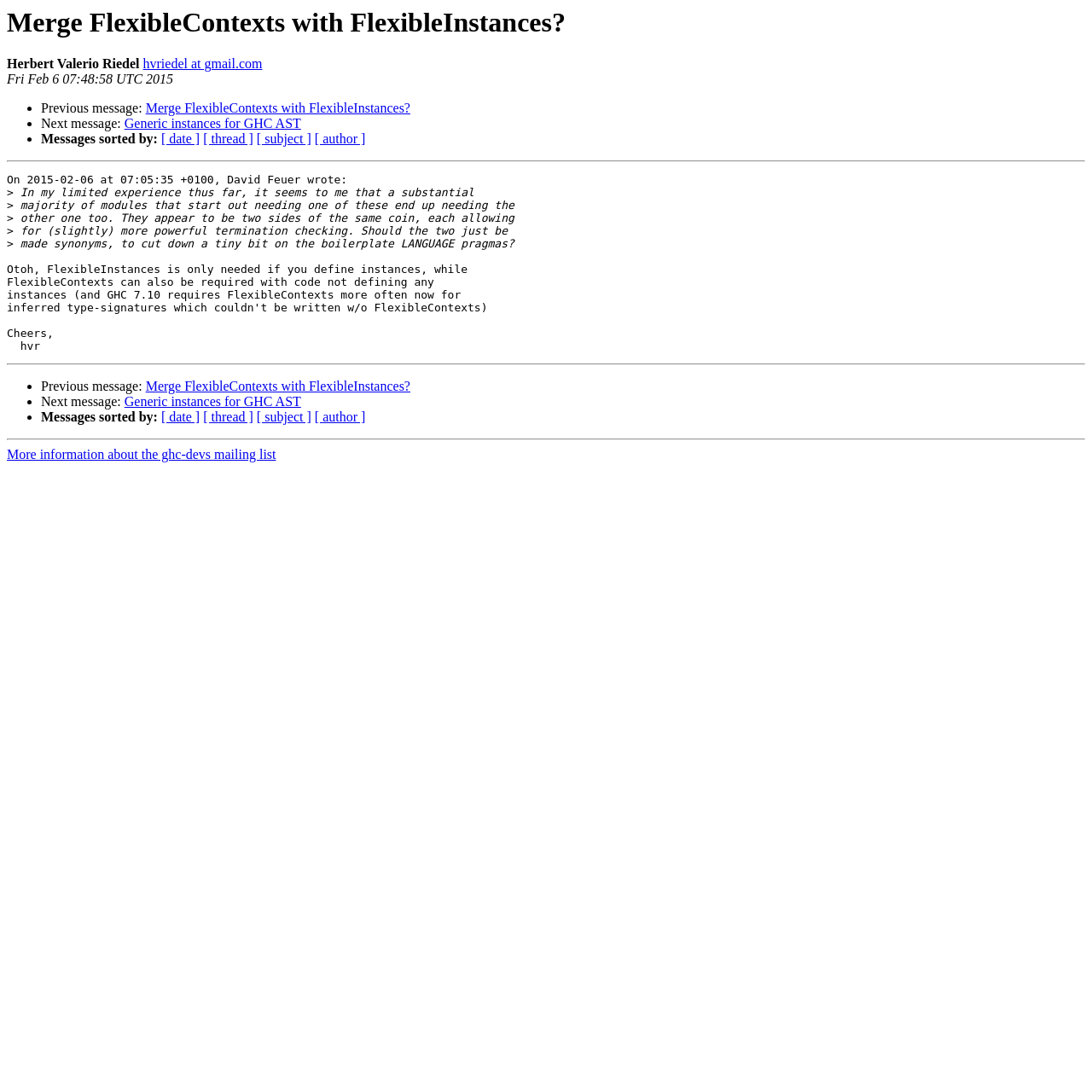Please locate the bounding box coordinates of the element that should be clicked to achieve the given instruction: "View more information about the ghc-devs mailing list".

[0.006, 0.41, 0.253, 0.423]